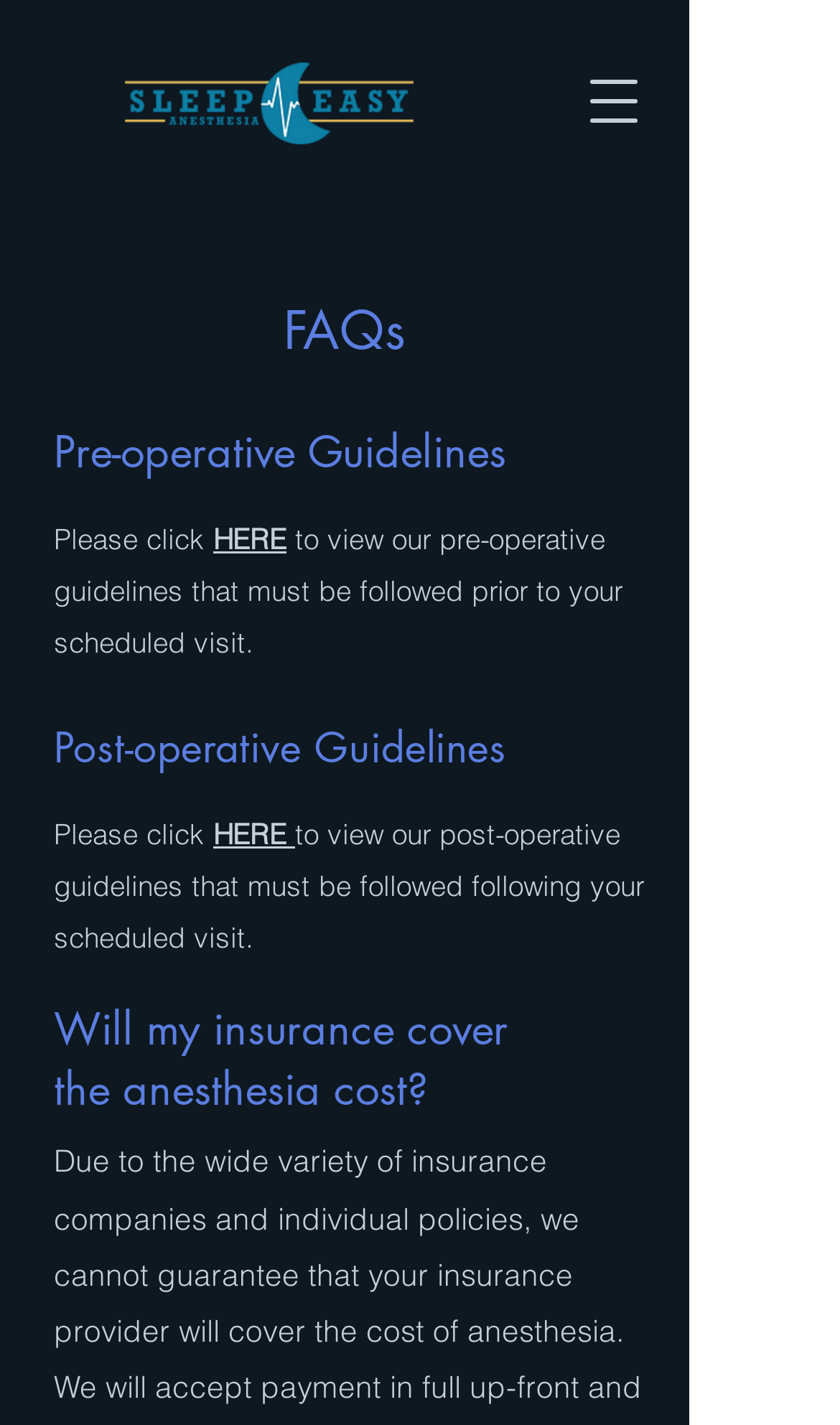Explain the contents of the webpage comprehensively.

The webpage is about Sleep Easy Anesthesia, a mobile anesthesia company that provides services to dental offices in North Dakota. At the top right corner, there is a button to open a navigation menu. Below the button, there are four headings: "FAQs", "Pre-operative Guidelines", "Post-operative Guidelines", and "Will my insurance cover the anesthesia cost?".

The "Pre-operative Guidelines" section has a brief instruction to click on a link labeled "HERE" to view the guidelines that must be followed prior to a scheduled visit. Similarly, the "Post-operative Guidelines" section also has a link labeled "HERE" to view the guidelines that must be followed after a scheduled visit.

All the headings and text are positioned on the left side of the page, with the button to open the navigation menu being the only element on the right side. The overall layout is organized, with clear headings and concise text.